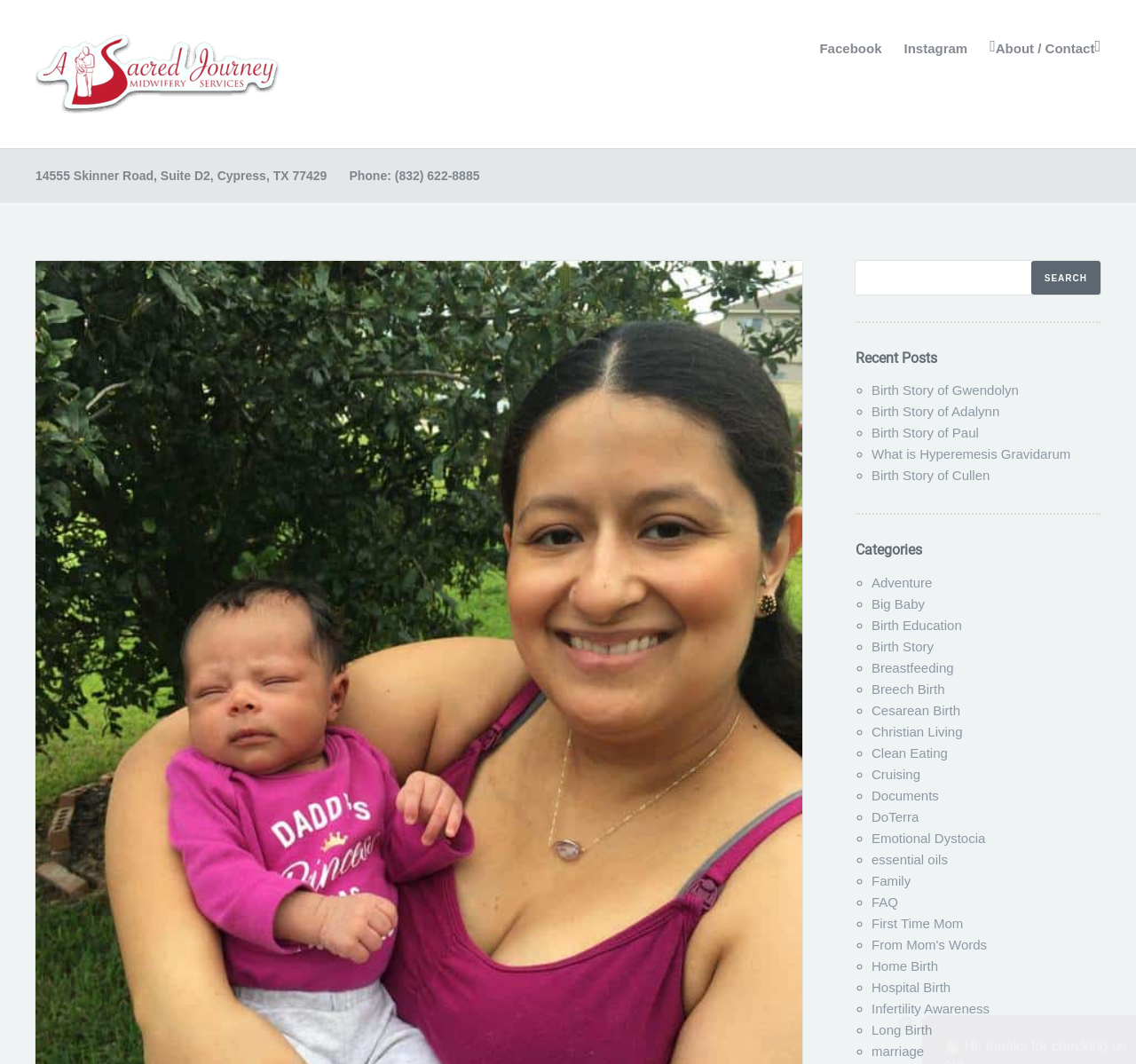Determine the bounding box for the HTML element described here: "Birth Story of Adalynn". The coordinates should be given as [left, top, right, bottom] with each number being a float between 0 and 1.

[0.767, 0.38, 0.88, 0.394]